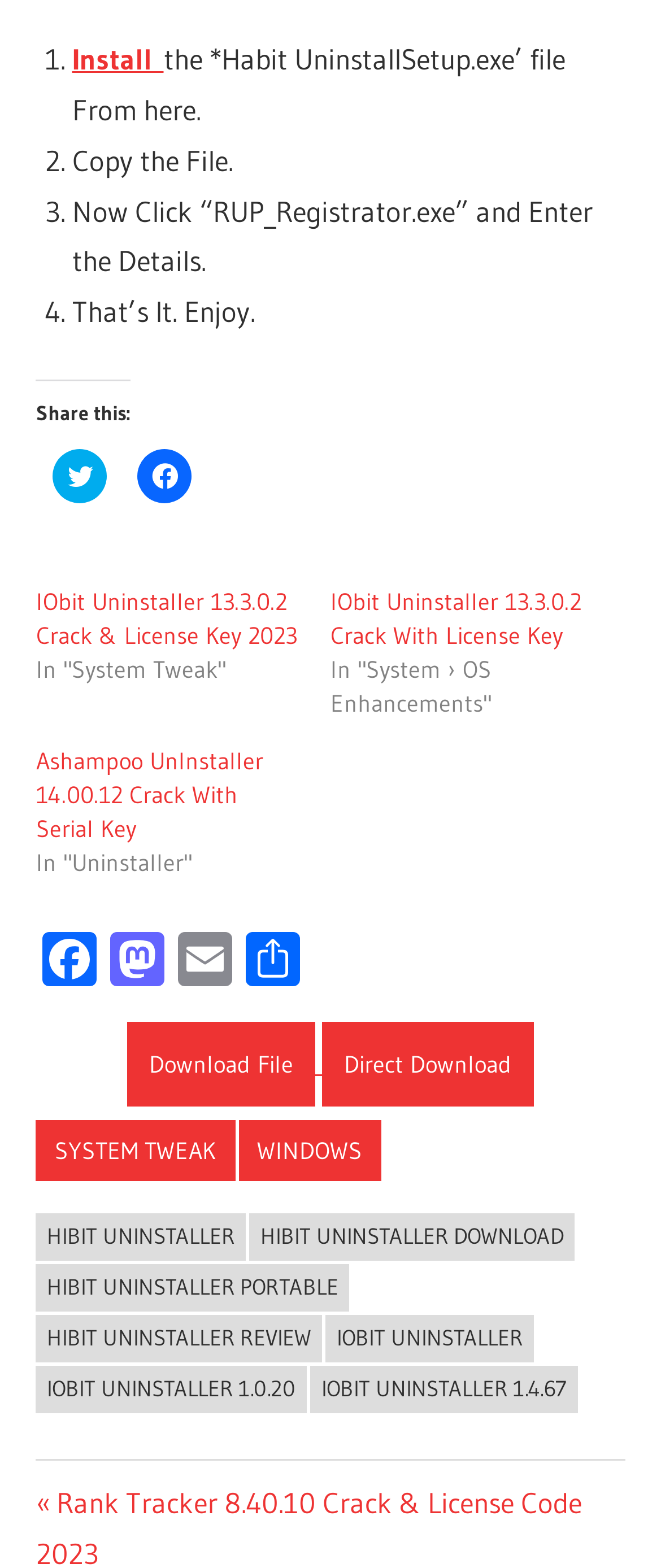How many social media platforms are available to share the content?
Analyze the image and provide a thorough answer to the question.

The webpage provides options to share the content on four social media platforms, namely Twitter, Facebook, Mastodon, and Email, which are indicated by their respective icons.